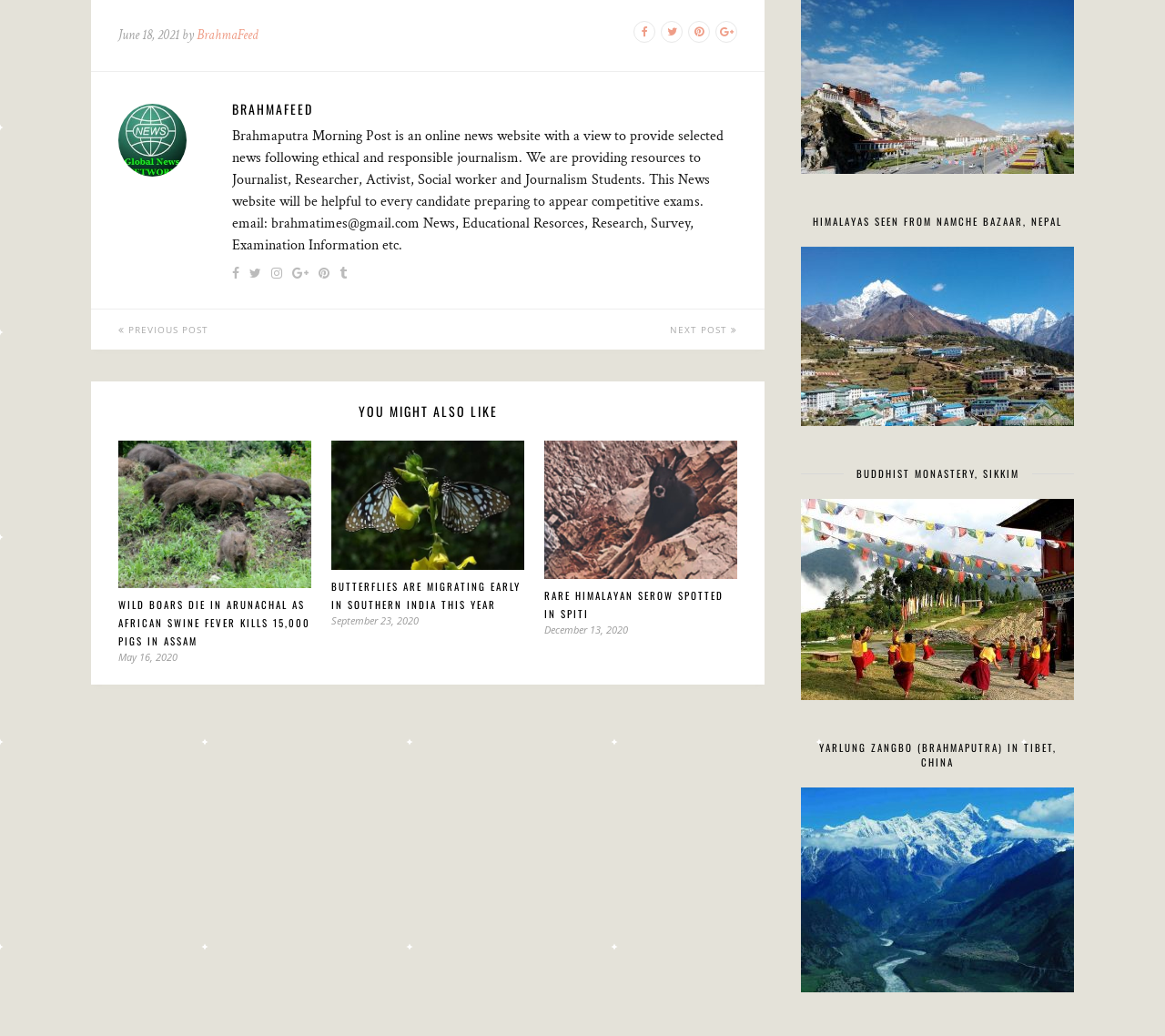Please determine the bounding box coordinates, formatted as (top-left x, top-left y, bottom-right x, bottom-right y), with all values as floating point numbers between 0 and 1. Identify the bounding box of the region described as: Previous Post

[0.078, 0.299, 0.367, 0.338]